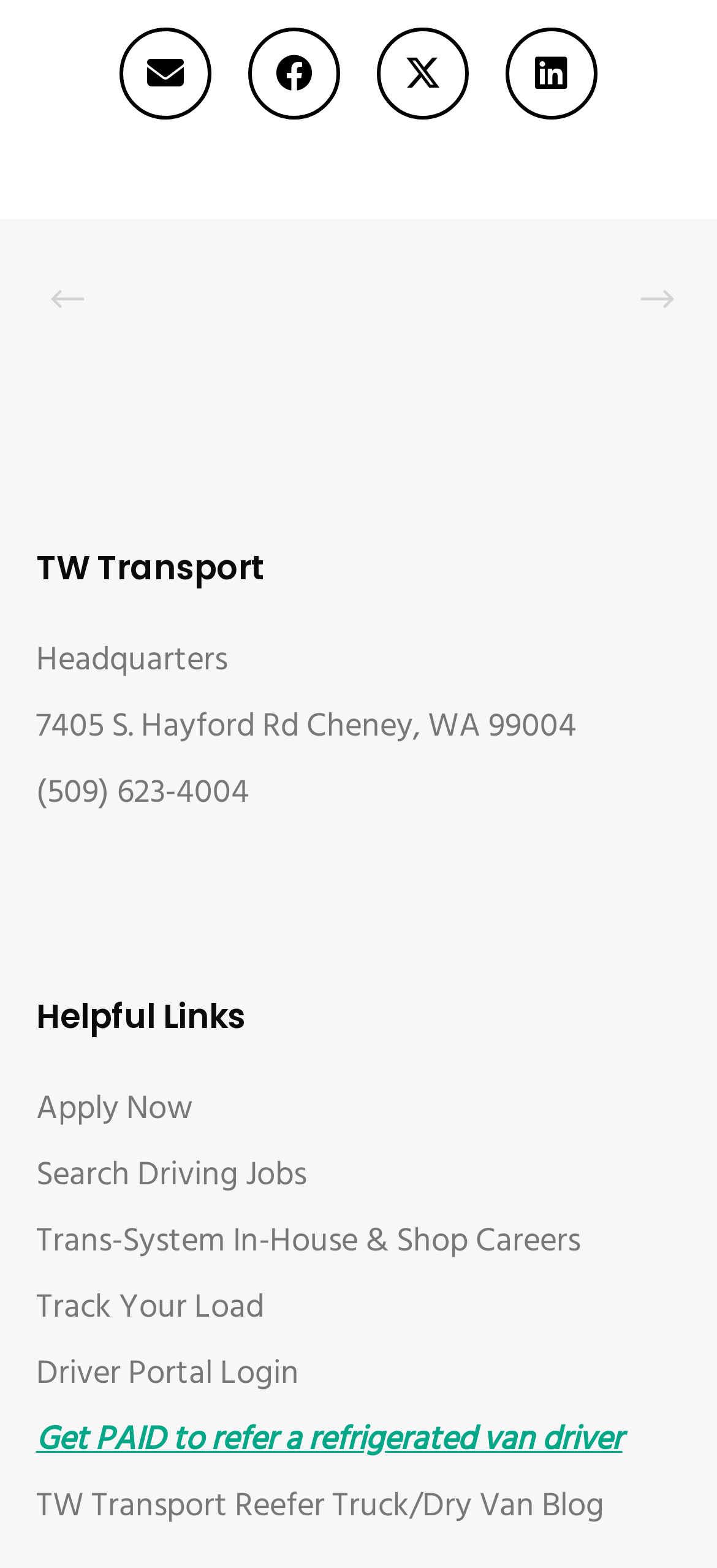Please study the image and answer the question comprehensively:
What is the purpose of the 'Track Your Load' link?

The 'Track Your Load' link is likely used to track the status of a shipment or load, allowing users to monitor its progress. This can be inferred from the text of the link and its placement among other links related to driving jobs and logistics.